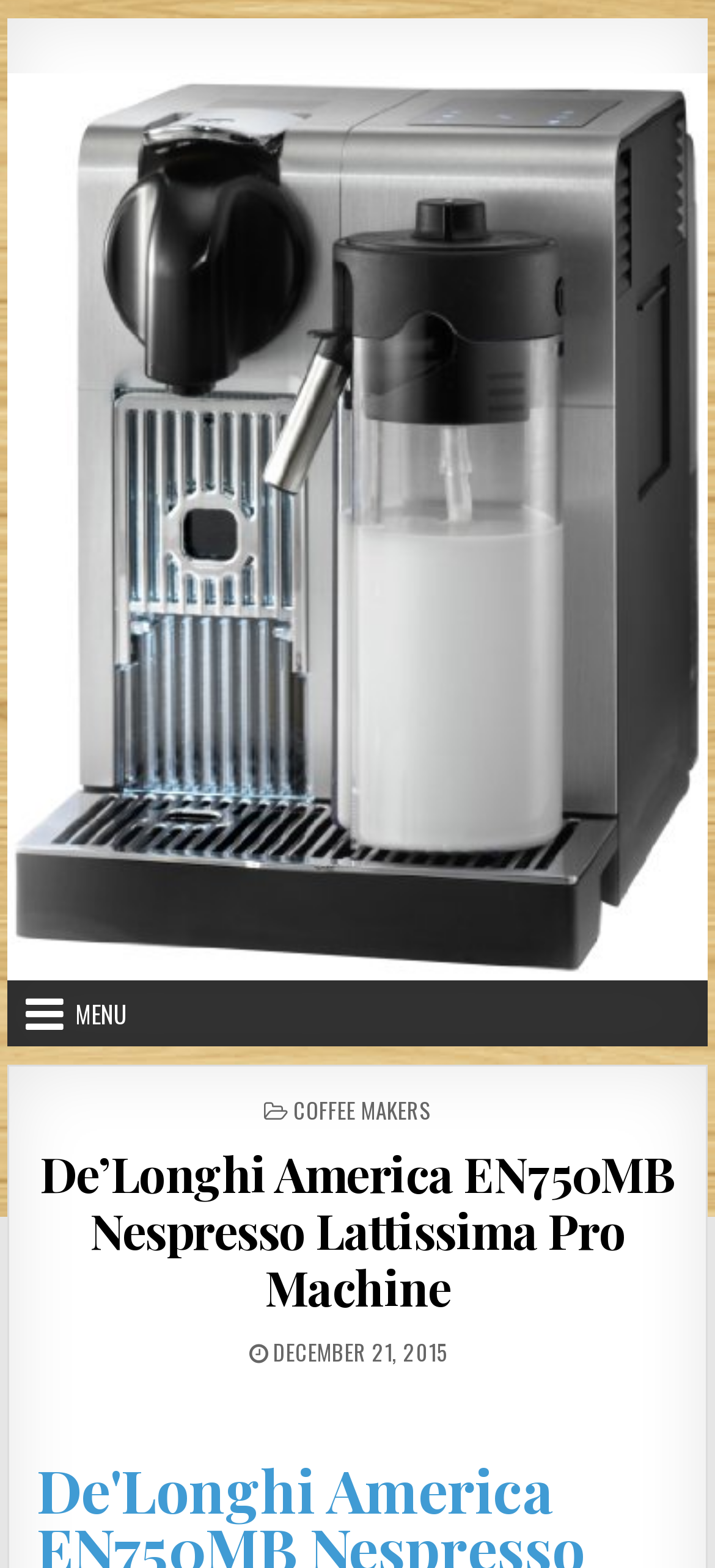Provide a short answer to the following question with just one word or phrase: What is the published date of the article?

DECEMBER 21, 2015